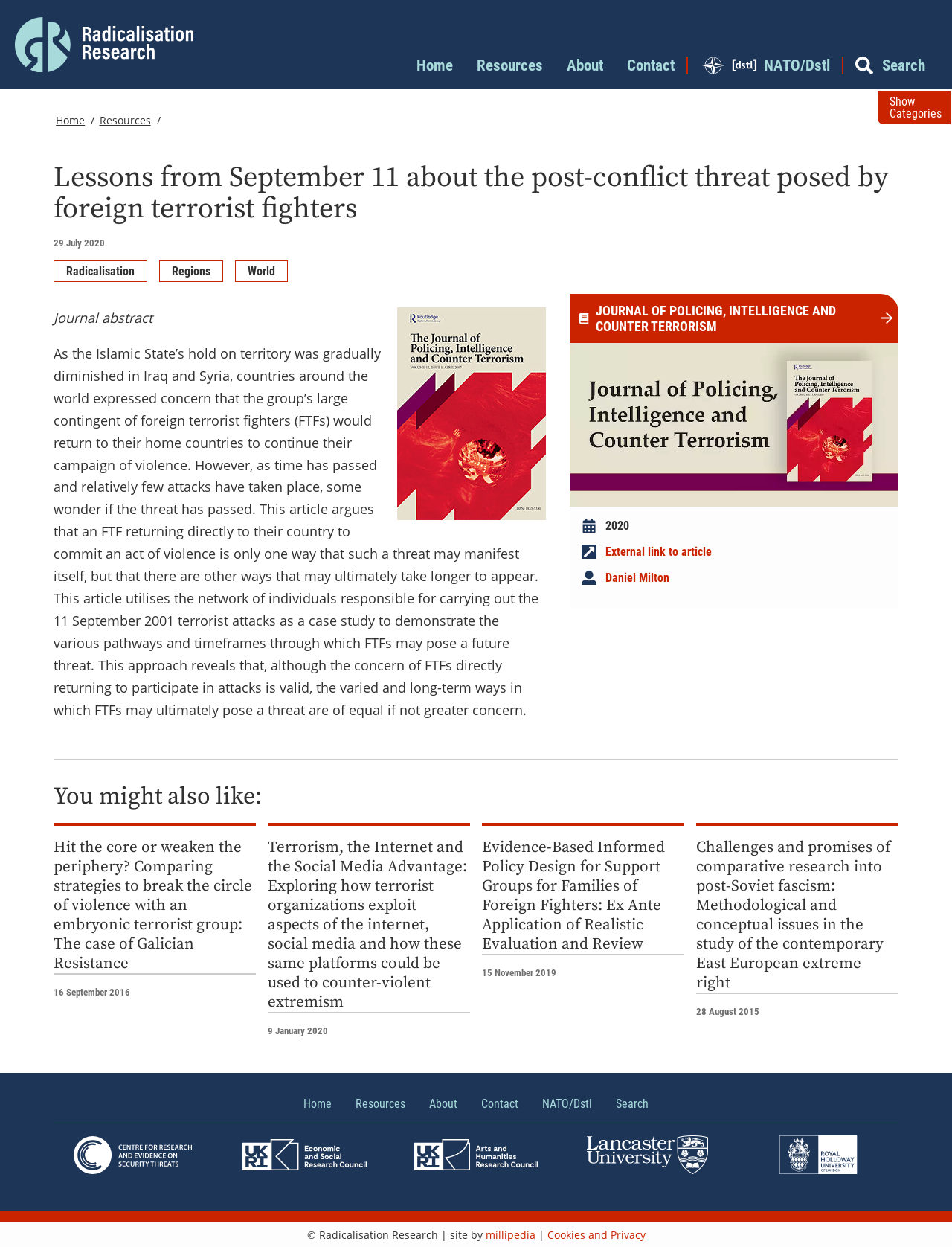Show the bounding box coordinates of the region that should be clicked to follow the instruction: "Filter by category 'Causes of radicalisation'."

[0.352, 0.109, 0.529, 0.126]